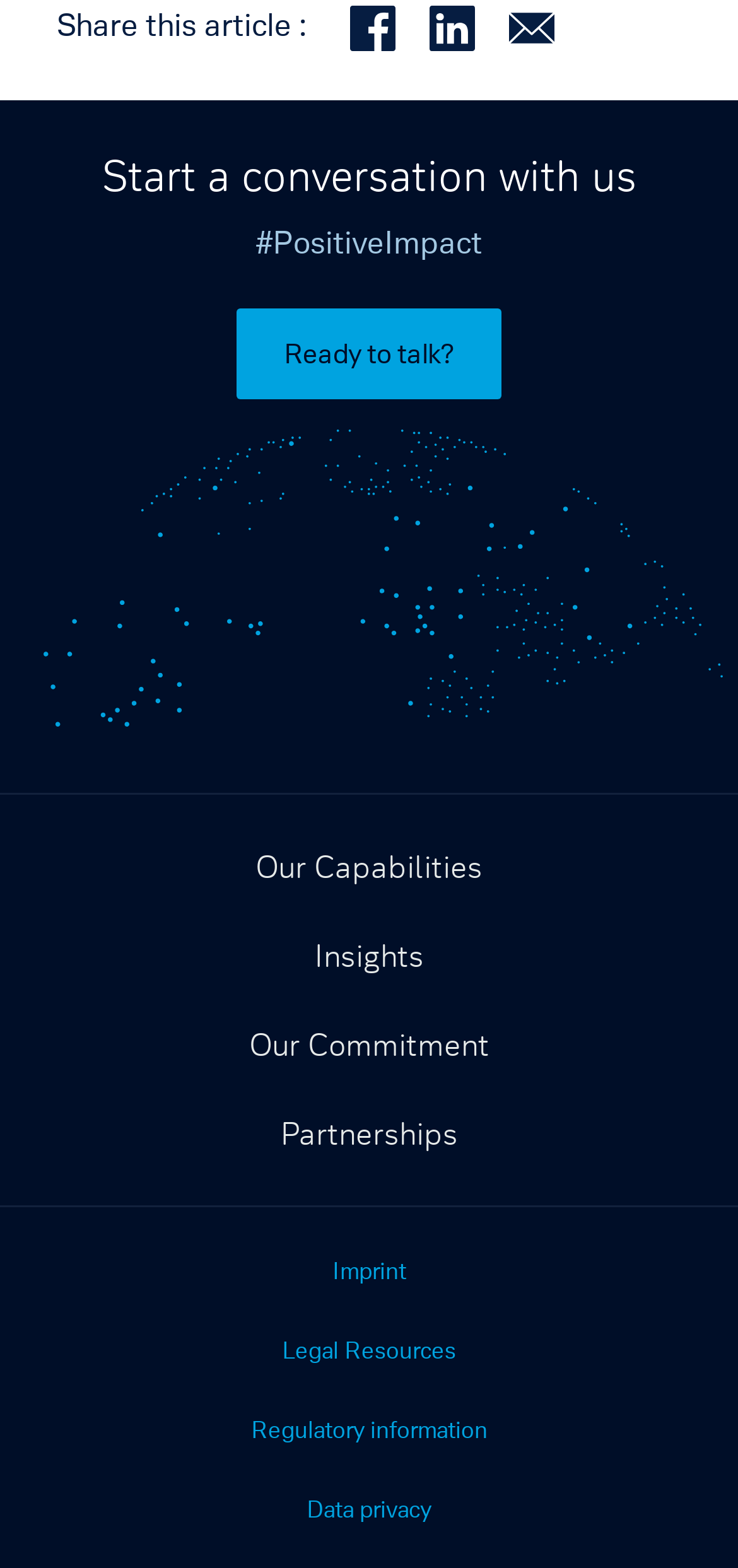Using the given description, provide the bounding box coordinates formatted as (top-left x, top-left y, bottom-right x, bottom-right y), with all values being floating point numbers between 0 and 1. Description: Partnerships

[0.341, 0.687, 0.659, 0.759]